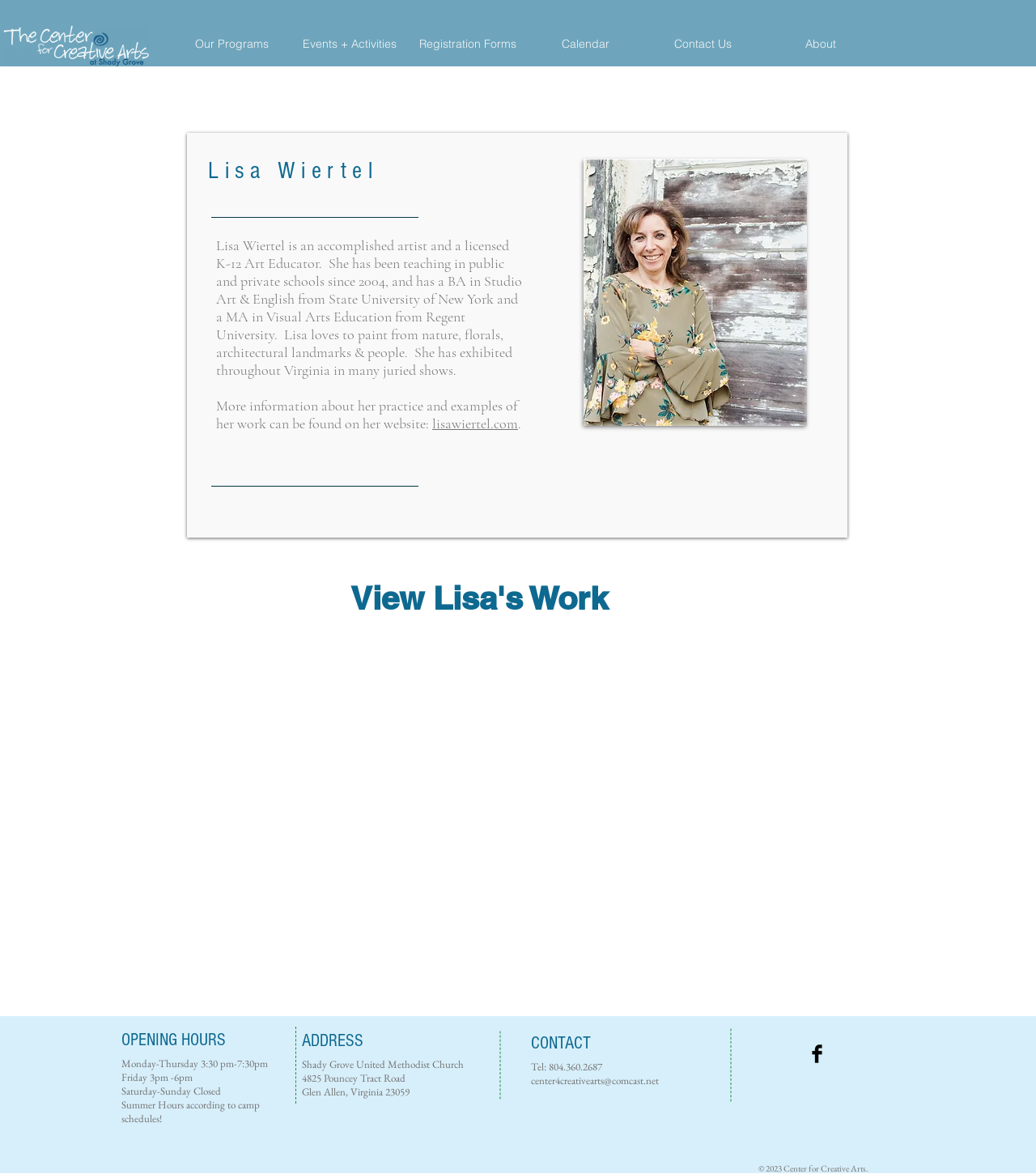Describe the webpage in detail, including text, images, and layout.

The webpage is about Lisa Wiertel, an accomplished artist and licensed K-12 Art Educator. At the top, there is a navigation menu with links to "Our Programs", "Events + Activities", "Registration Forms", "Calendar", "Contact Us", and "About". Below the navigation menu, there is a main section with a heading "Lisa Wiertel" and a brief description of her background and artistic interests. 

To the right of the description, there is an image of Lisa Wiertel. Below the image, there is a heading "View Lisa's Work" and a matrix gallery with three buttons, each representing a different artwork by Lisa Wiertel. 

At the bottom of the page, there is a section with information about the center4creativearts, including opening hours, address, and contact details. The opening hours are listed from Monday to Sunday, and there is a note about summer hours. The address is provided, along with a phone number and an email address. Finally, there is a social bar with a link to Facebook.